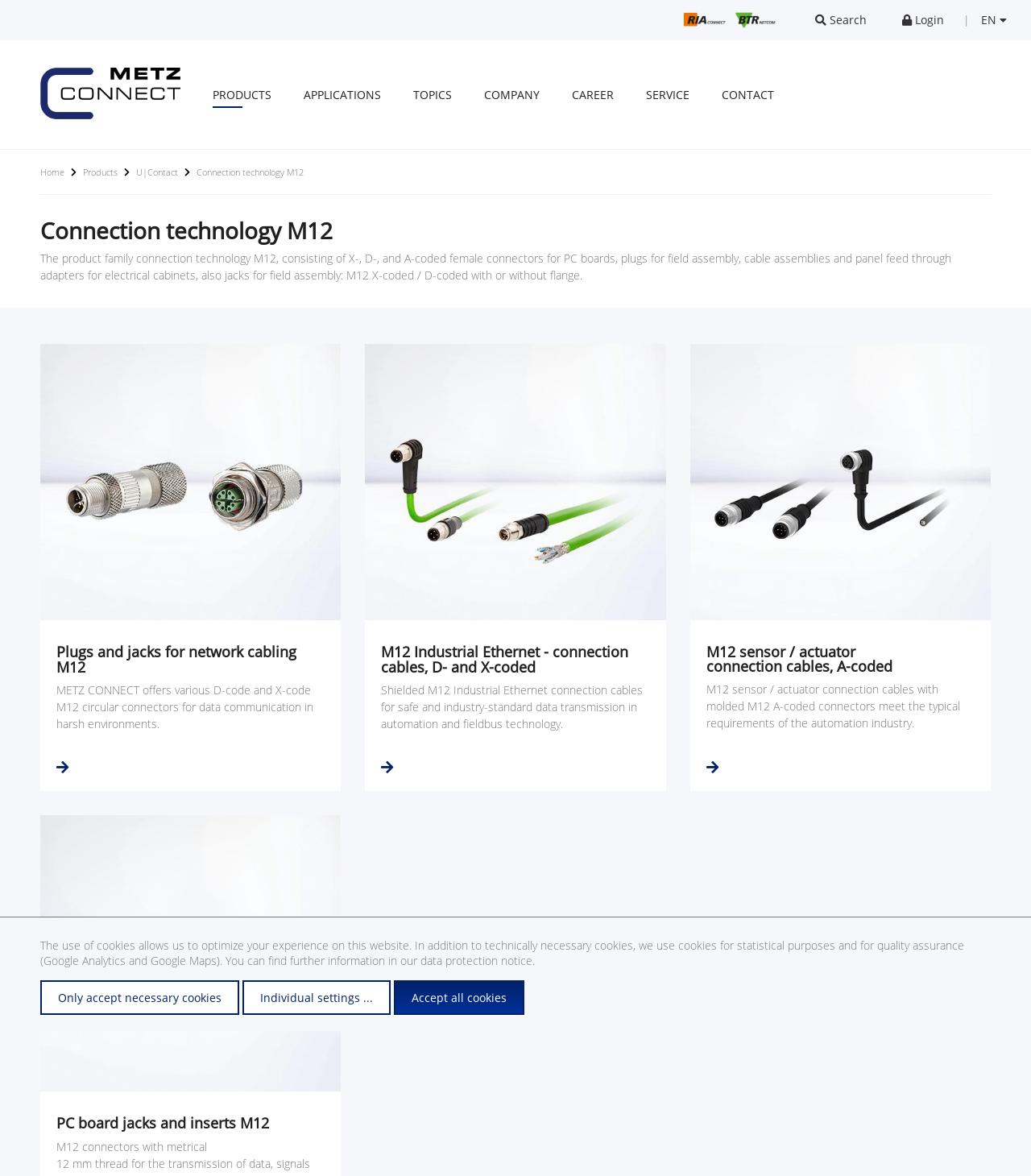Use the information in the screenshot to answer the question comprehensively: What type of connectors are used for PC boards?

Based on the webpage content, it is mentioned that the product family connection technology M12 consists of X-, D-, and A-coded female connectors for PC boards, which implies that these types of connectors are used for PC boards.